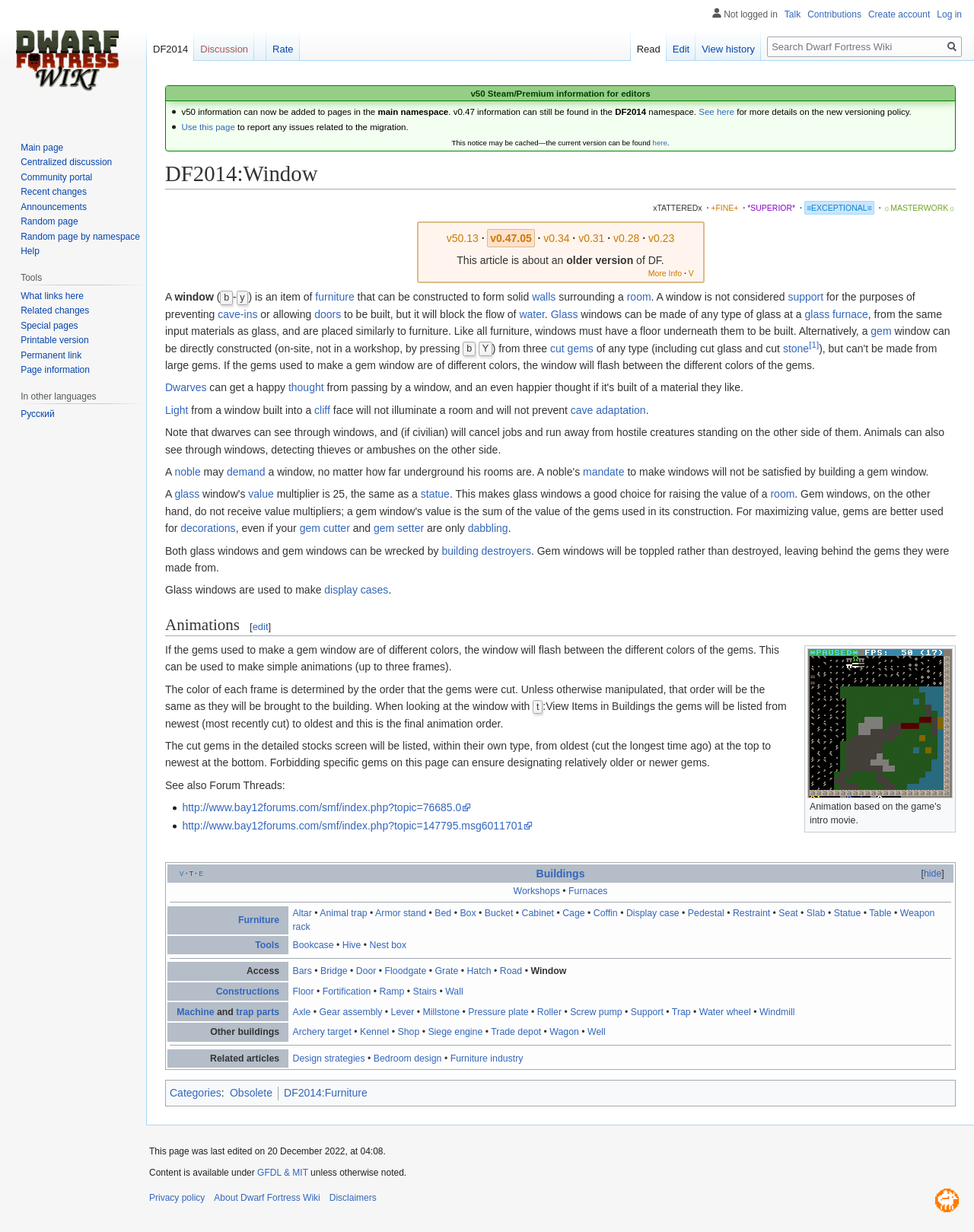Can you find the bounding box coordinates for the element that needs to be clicked to execute this instruction: "Leave a comment"? The coordinates should be given as four float numbers between 0 and 1, i.e., [left, top, right, bottom].

None